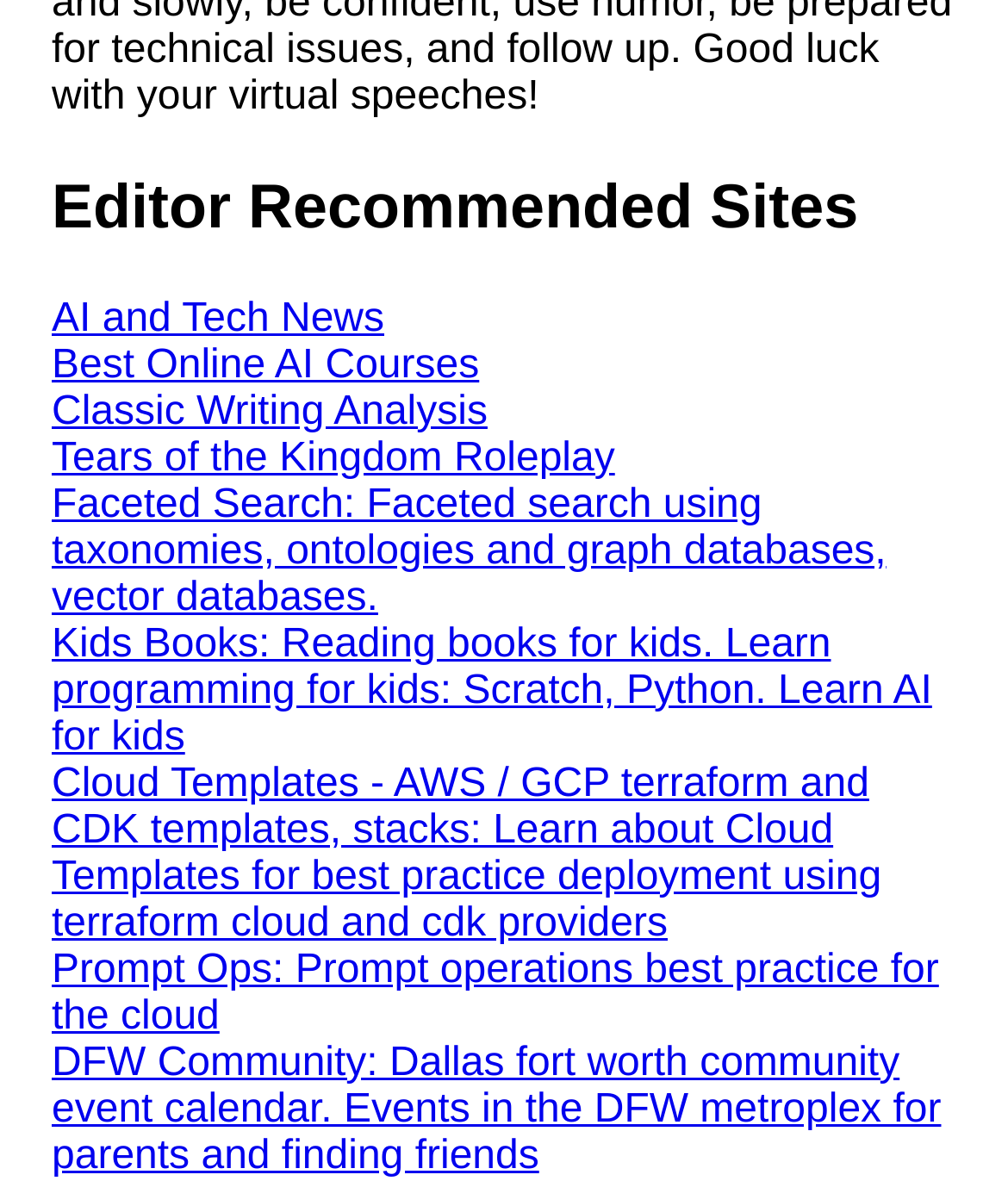Please identify the coordinates of the bounding box that should be clicked to fulfill this instruction: "Learn about Cloud Templates".

[0.051, 0.645, 0.875, 0.8]